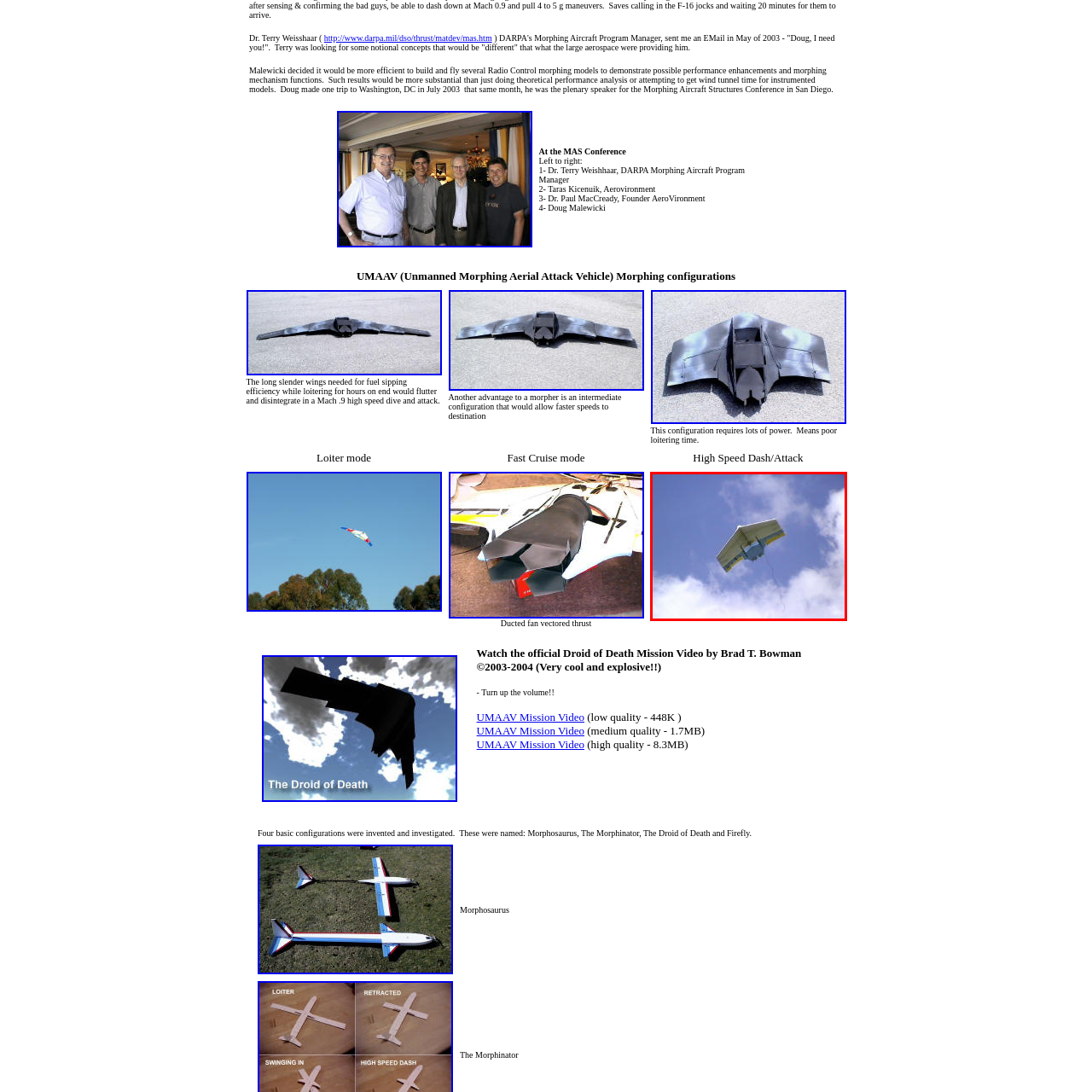Generate a thorough description of the part of the image enclosed by the red boundary.

The image showcases an unmanned aerial vehicle (UAV) in flight, demonstrating its unique morphing configuration. The aircraft features a distinctive wing design that emphasizes its adaptability and efficiency, soaring against a backdrop of blue skies with scattered clouds. This design is representative of advanced aerodynamics, allowing for enhanced fuel efficiency and maneuverability. The UAV exemplifies cutting-edge technology in modern aerospace engineering, particularly in the realm of military applications, where variables like speed and stealth are paramount. This specific UAV is related to the UMAAV (Unmanned Morphing Aerial Attack Vehicle) program, underlining its significance in the ongoing evolution of aerial vehicles capable of transforming their structure for varied operational needs.